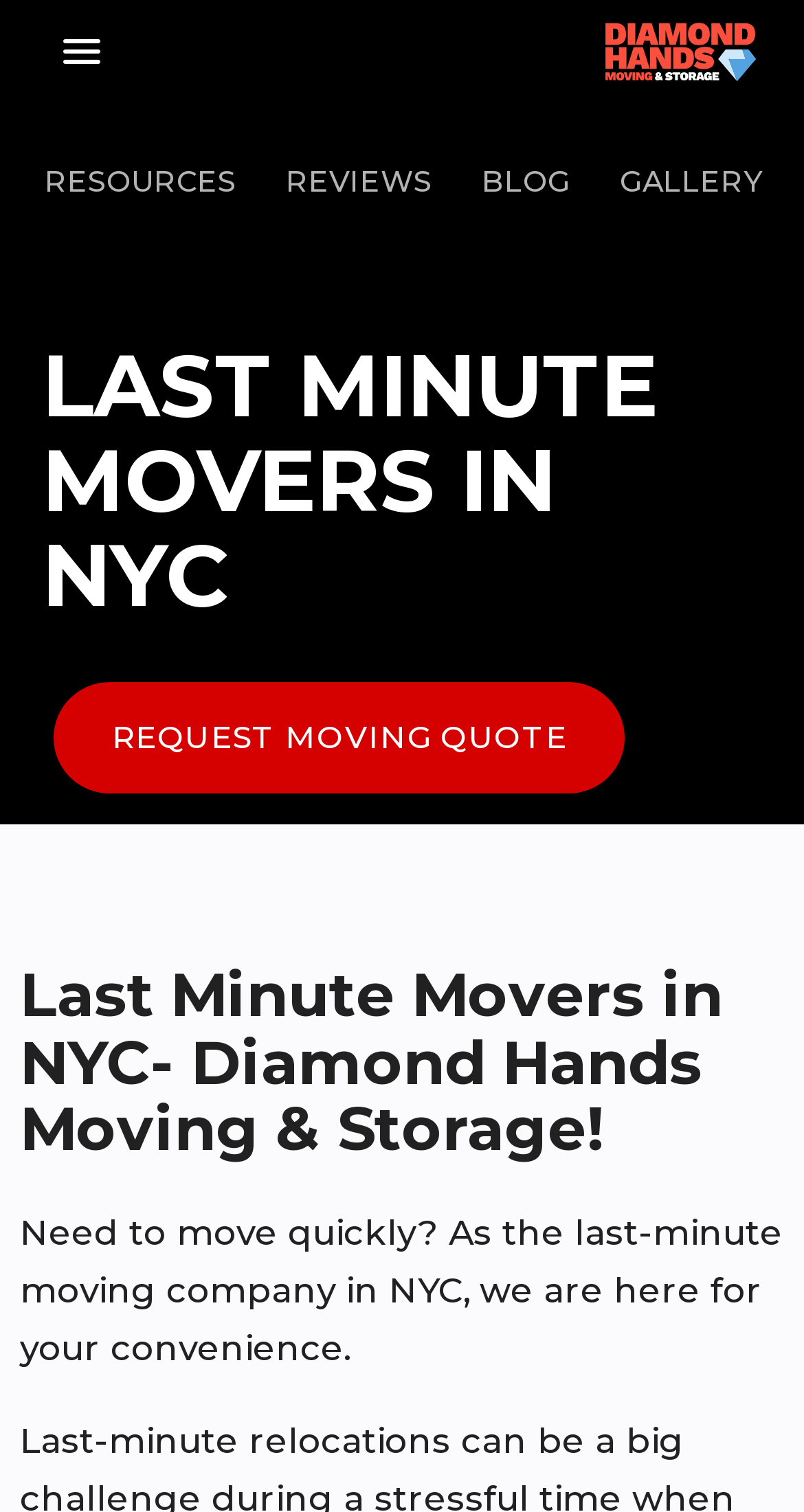Determine the bounding box for the UI element described here: "Resources".

[0.025, 0.087, 0.325, 0.153]